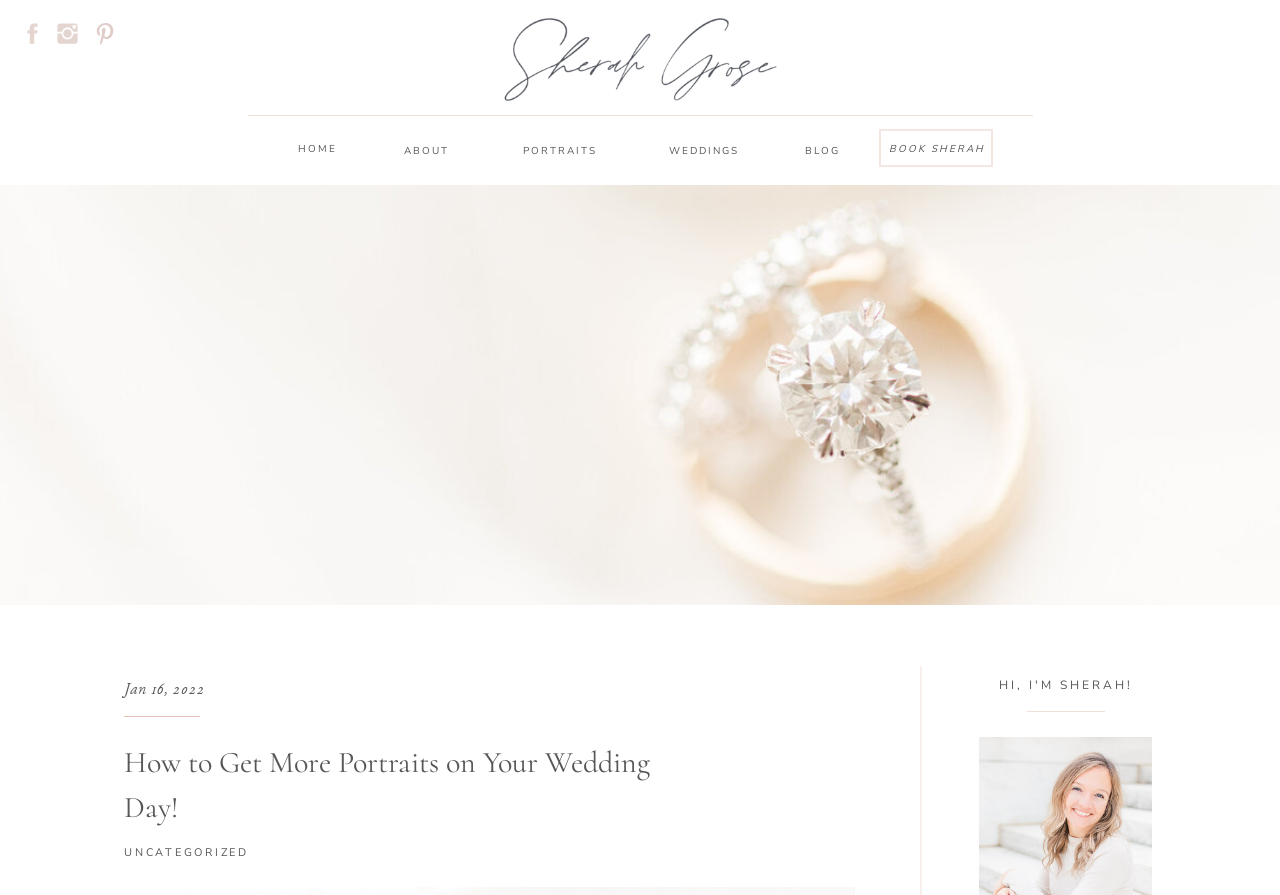What is the date of the latest article?
Based on the screenshot, give a detailed explanation to answer the question.

The date of the latest article can be found in the heading 'Jan 16, 2022' which is located below the article title, indicating that the date of the latest article is Jan 16, 2022.